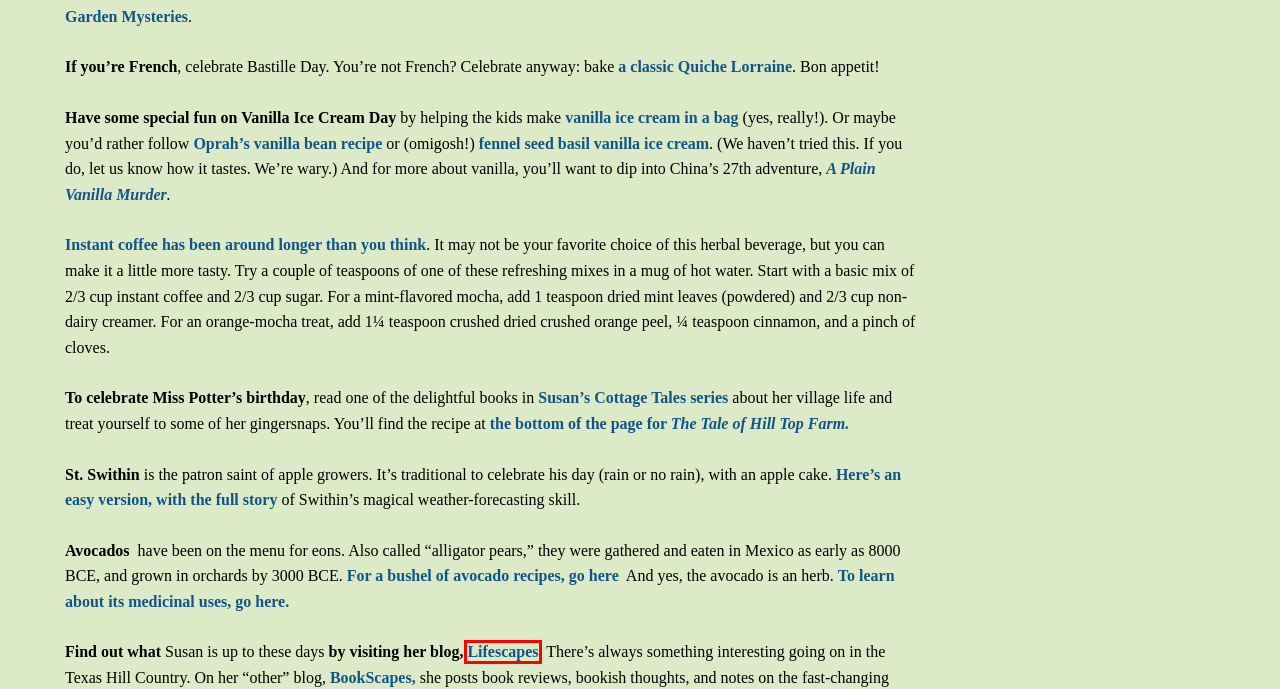Observe the provided screenshot of a webpage with a red bounding box around a specific UI element. Choose the webpage description that best fits the new webpage after you click on the highlighted element. These are your options:
A. Classic Quiche Lorraine Recipe
B. LifeScapes - Susan Wittig Albert
C. BookScapes - Susan Wittig Albert
D. The Surprisingly Long History Of Instant Coffee | Sprudge Coffee
E. A Plain Vanilla Murder - Book 27 - Susan Wittig Albert
F. 54 Avocado Recipes for Every Meal - Love and Lemons
G. The Tale of Hill Top Farm - The Cottage Tales of Beatrix Potter - Book 1 - Susan Wittig Albert
H. Fennel Seed Basil Vanilla Bean Ice Cream

B